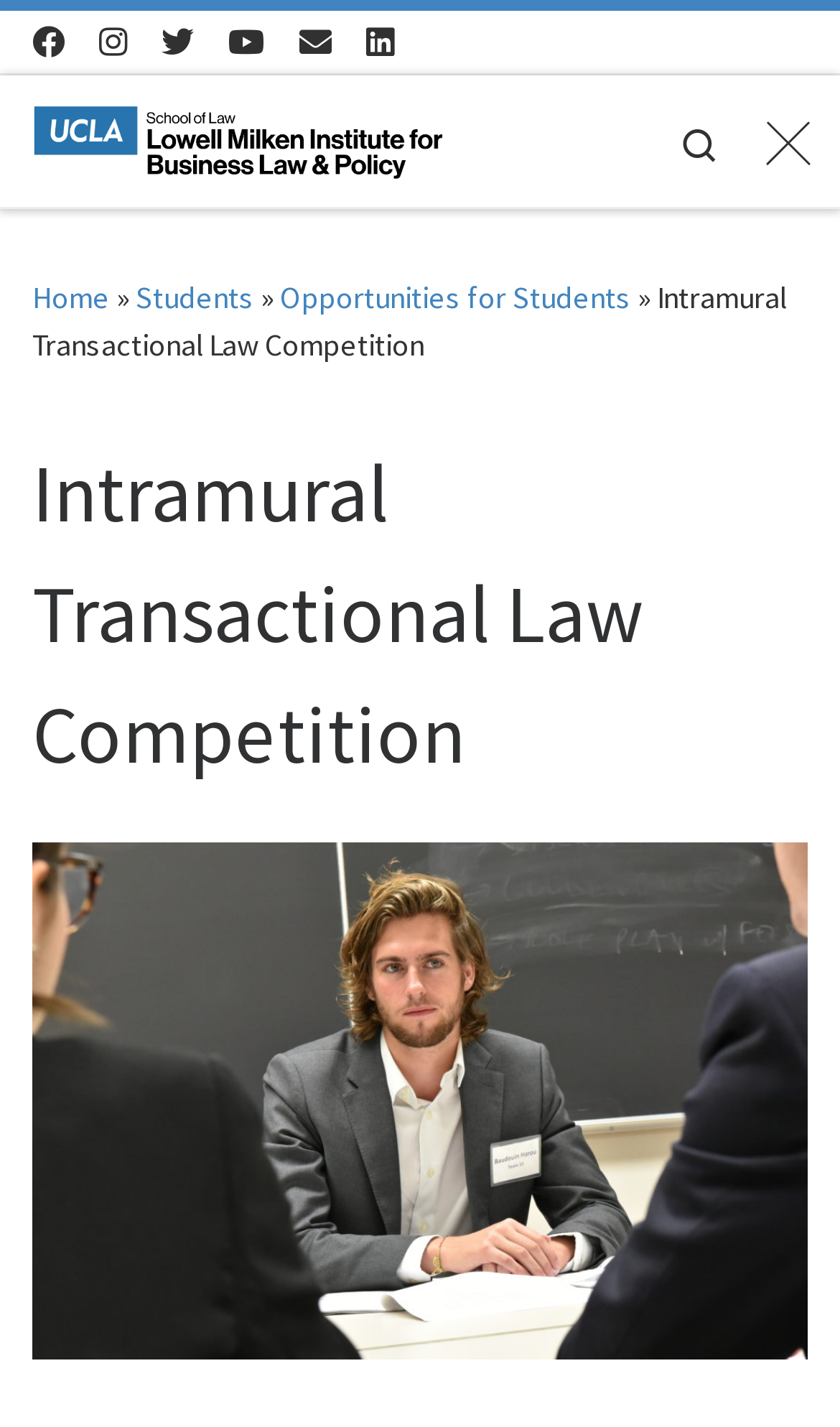Respond to the question below with a single word or phrase: How many navigation links are available under 'Home'?

3